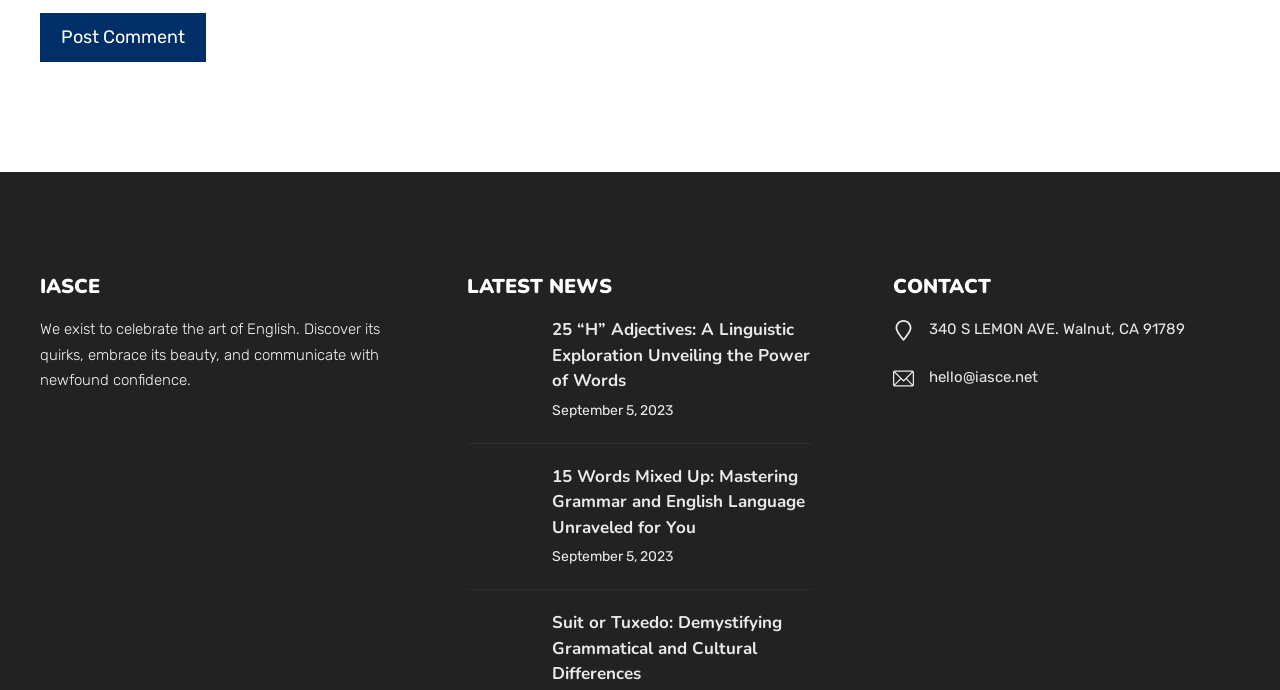Please identify the bounding box coordinates of the element that needs to be clicked to perform the following instruction: "Click the 'Post Comment' button".

[0.031, 0.02, 0.161, 0.091]